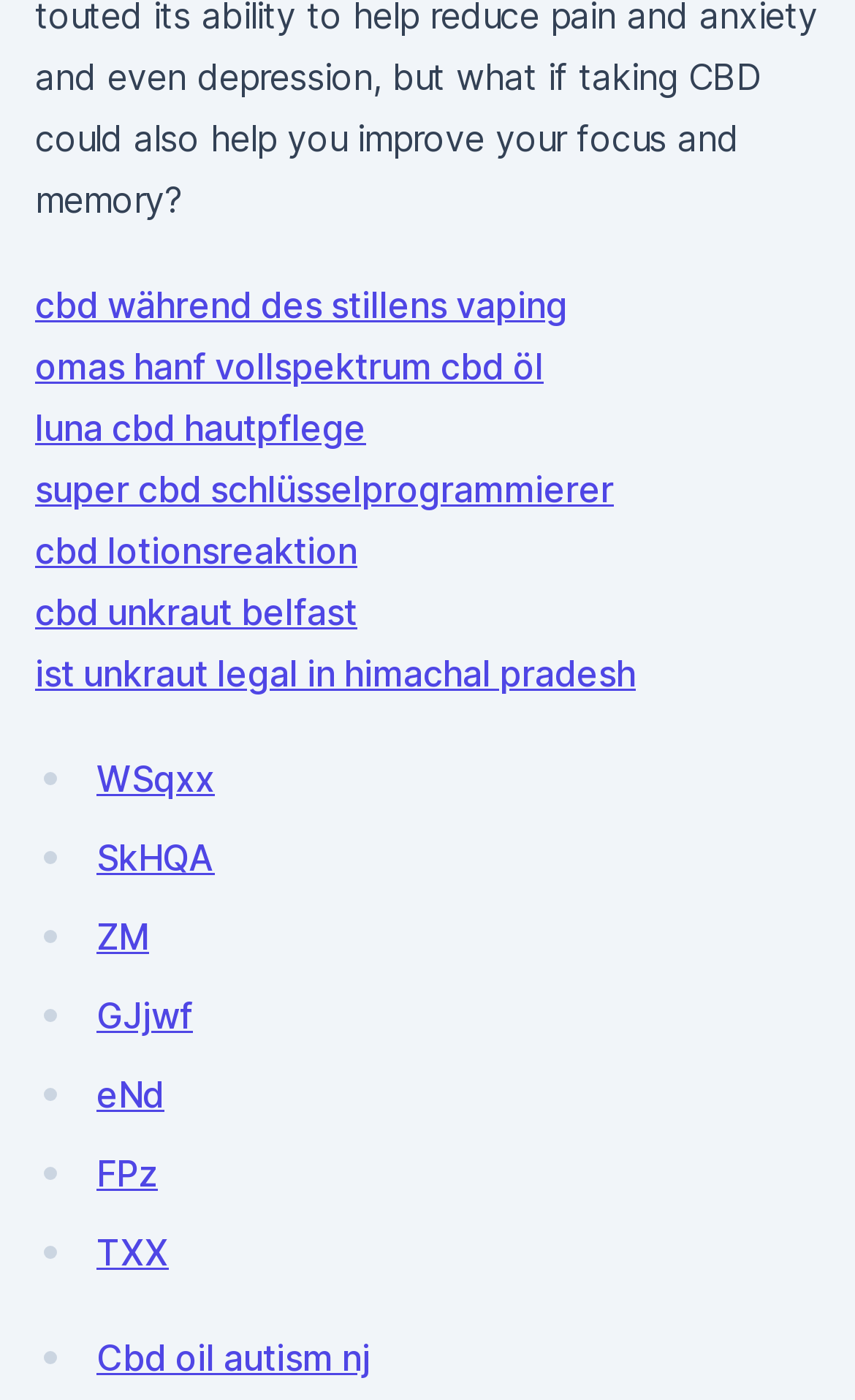Use a single word or phrase to answer the following:
Are all links on this webpage related to CBD products?

No